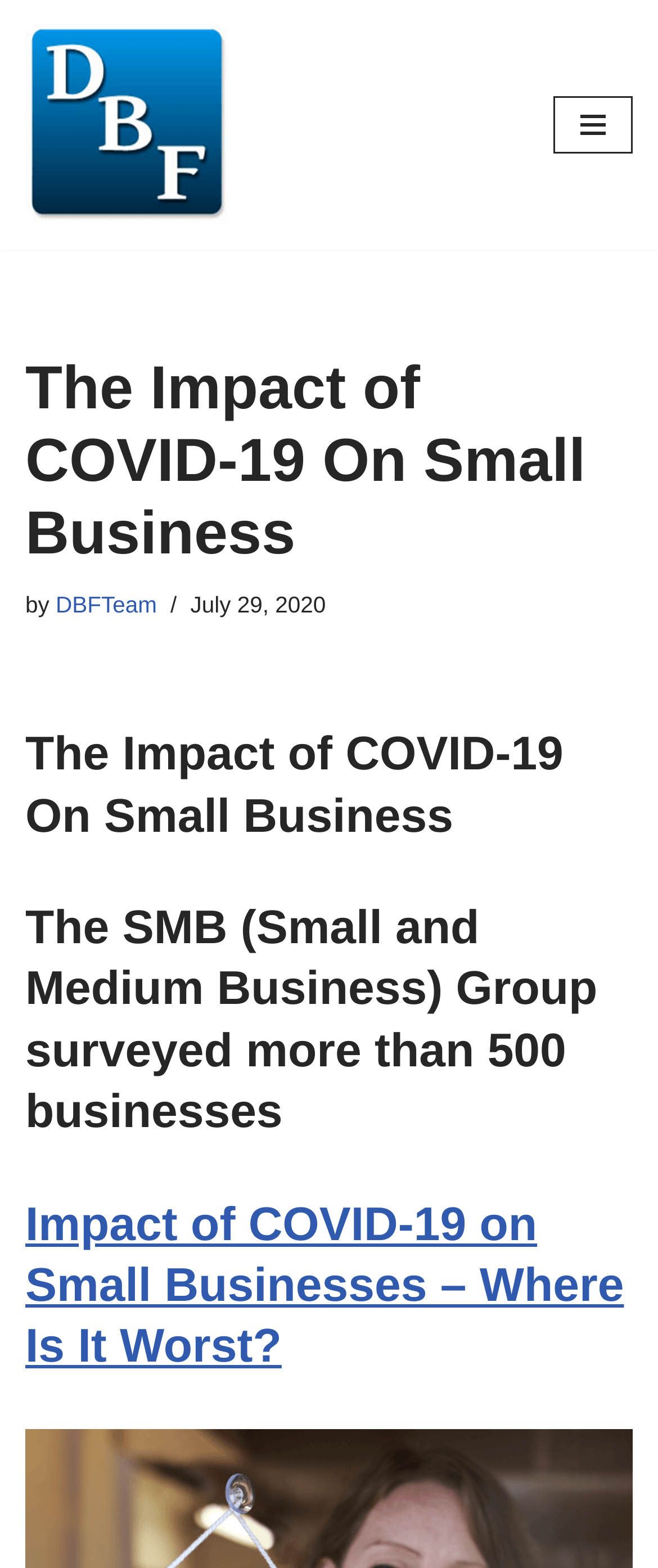Analyze the image and give a detailed response to the question:
What is the topic of the article?

The answer can be found by looking at the multiple heading elements which all relate to the impact of COVID-19 on small businesses, indicating that the topic of the article is the impact of COVID-19 on small businesses.